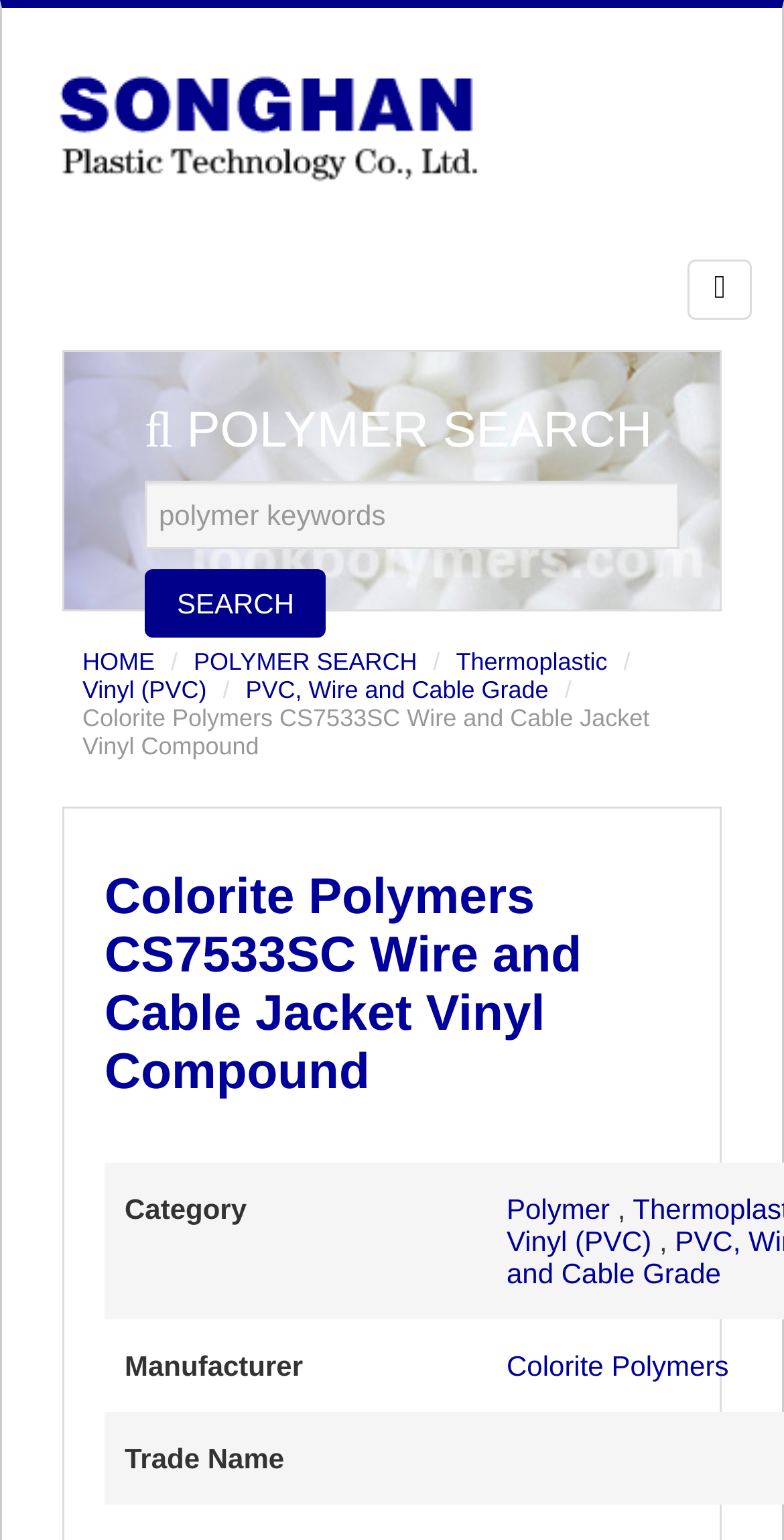Given the element description PVC, Wire and Cable Grade, predict the bounding box coordinates for the UI element in the webpage screenshot. The format should be (top-left x, top-left y, bottom-right x, bottom-right y), and the values should be between 0 and 1.

[0.313, 0.439, 0.7, 0.457]